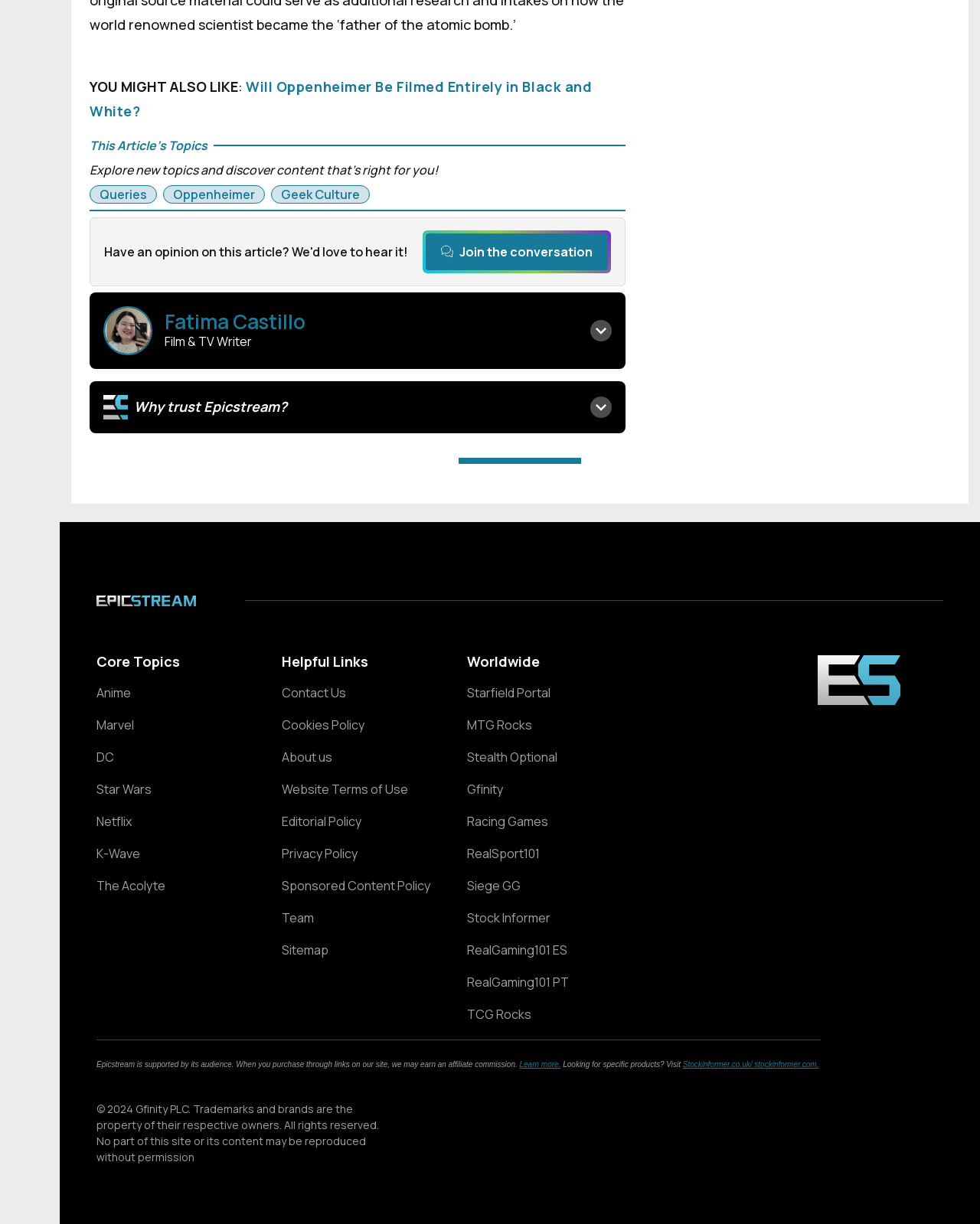What is the profession of Fatima Castillo?
Using the information from the image, answer the question thoroughly.

Fatima Castillo's profession is mentioned in the heading 'Fatima Castillo Film & TV Writer' and also in the text 'Fatima is a film&TV writer covering entertainment and pop culture at Epicstream.'